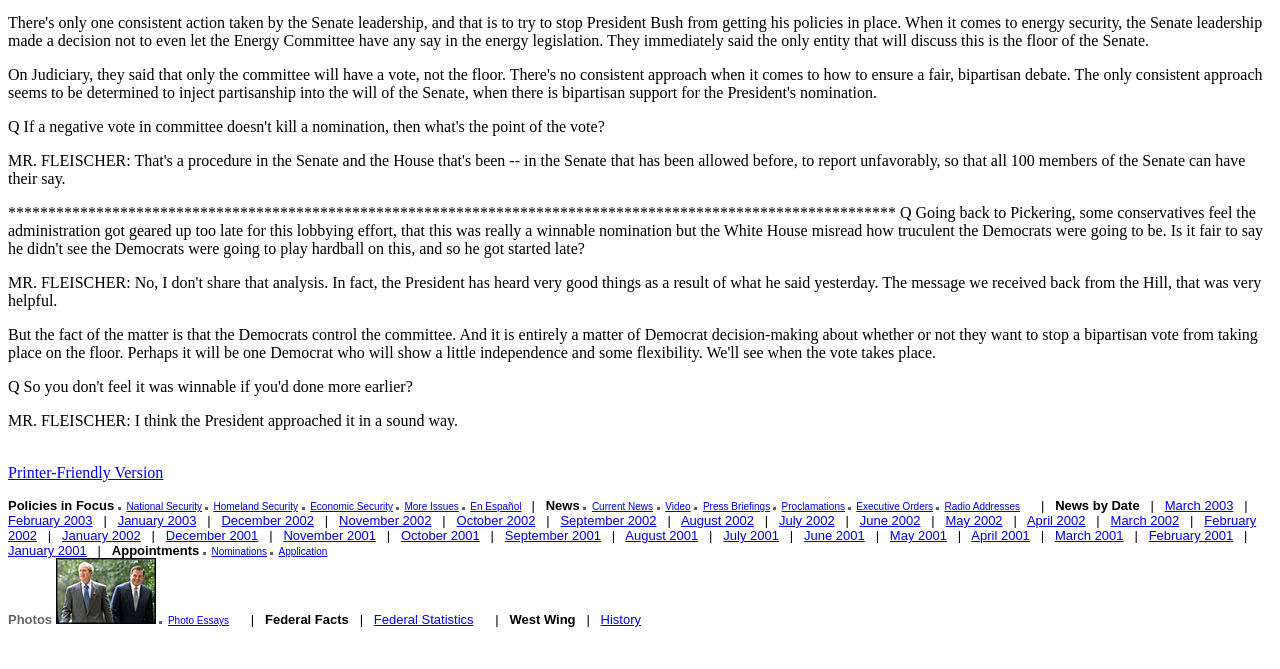Give a short answer to this question using one word or a phrase:
What is the category of the link 'Proclamations'?

News